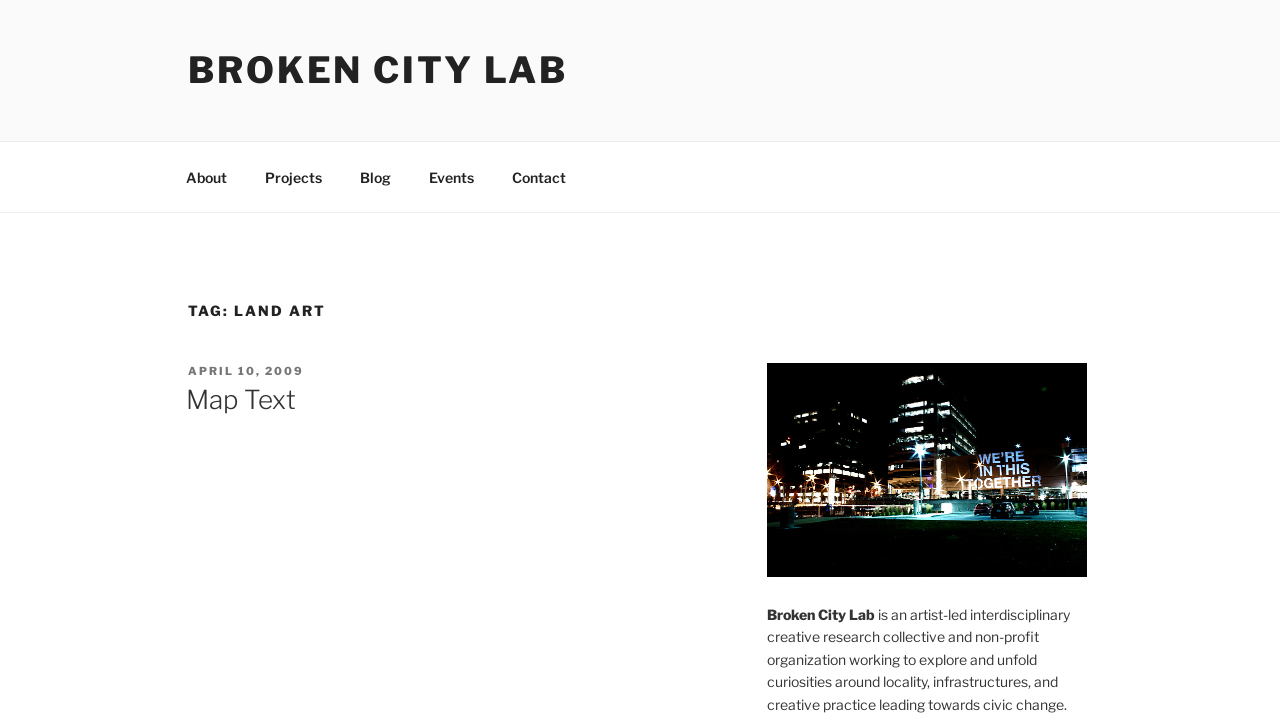Using details from the image, please answer the following question comprehensively:
What is the name of the organization?

The name of the organization can be found in the StaticText element with the text 'Broken City Lab' located at [0.599, 0.837, 0.683, 0.86]. This text is part of the main content of the webpage, indicating that it is the name of the organization.